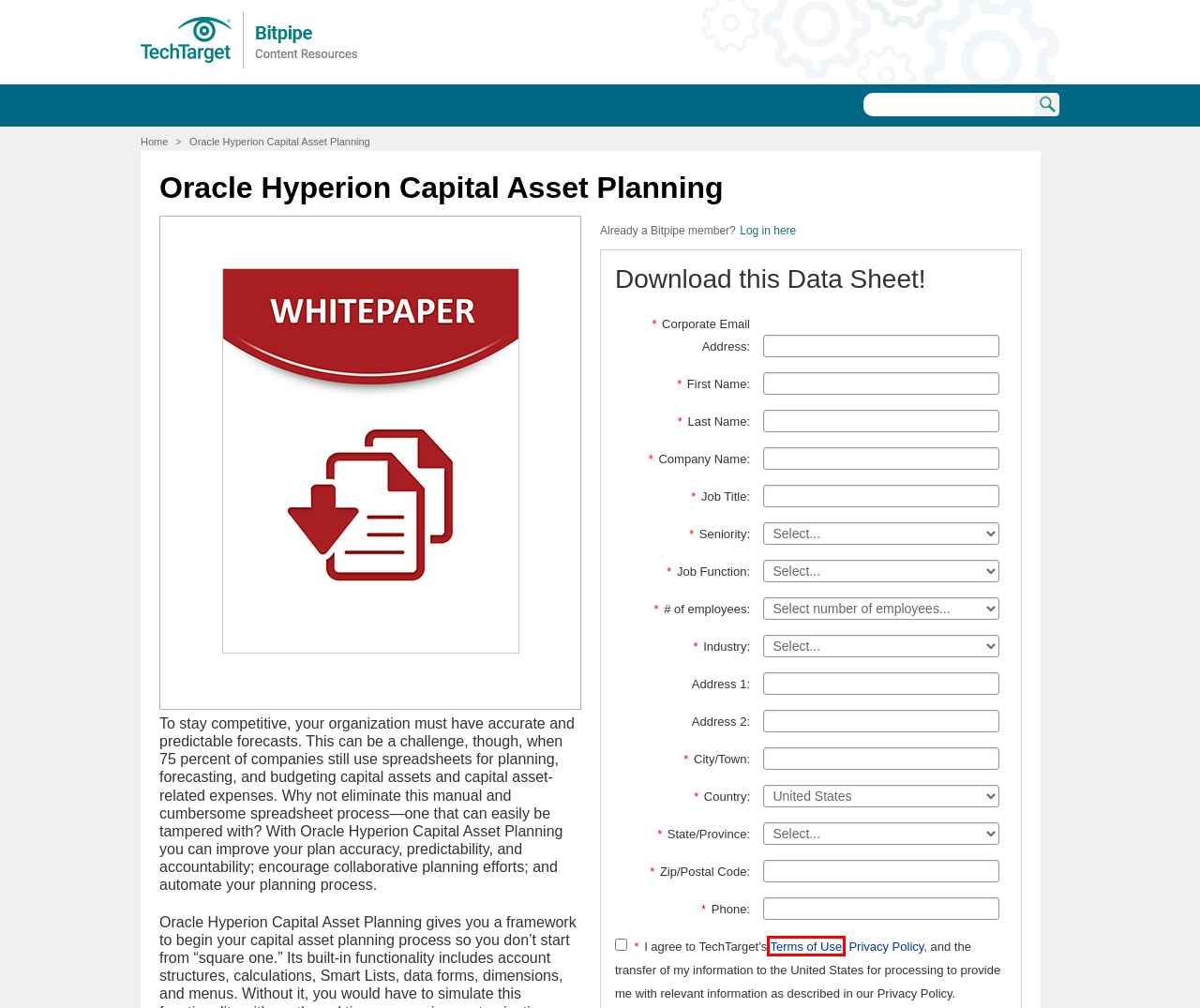Check out the screenshot of a webpage with a red rectangle bounding box. Select the best fitting webpage description that aligns with the new webpage after clicking the element inside the bounding box. Here are the candidates:
A. This resource is no longer available
B. Privacy Policy - TechTarget
C. Purchase Intent Data for Enterprise Tech Sales and Marketing | TechTarget
D. Terms of Use - TechTarget
E. Login/Register
F. Contact Us - TechTarget
G. TechTarget - Global Network of Information Technology Websites and Contributors
H. Bitpipe Dictionary Alphabet:A

D